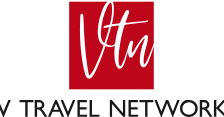What font style is used for the company name?
Using the visual information, respond with a single word or phrase.

Sleek, black font